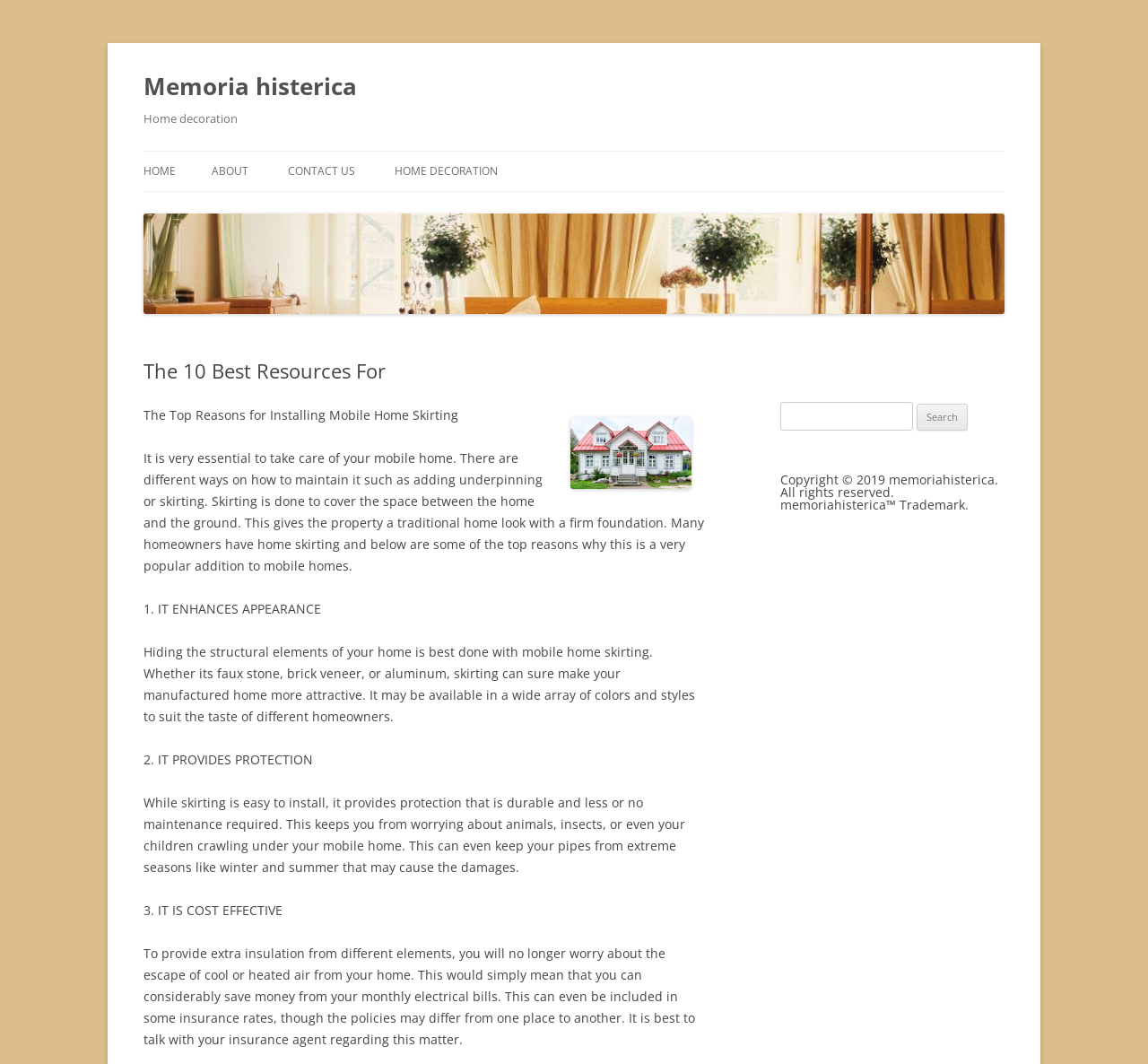Predict the bounding box coordinates of the area that should be clicked to accomplish the following instruction: "Click on the 'ABOUT' link". The bounding box coordinates should consist of four float numbers between 0 and 1, i.e., [left, top, right, bottom].

[0.184, 0.142, 0.216, 0.18]